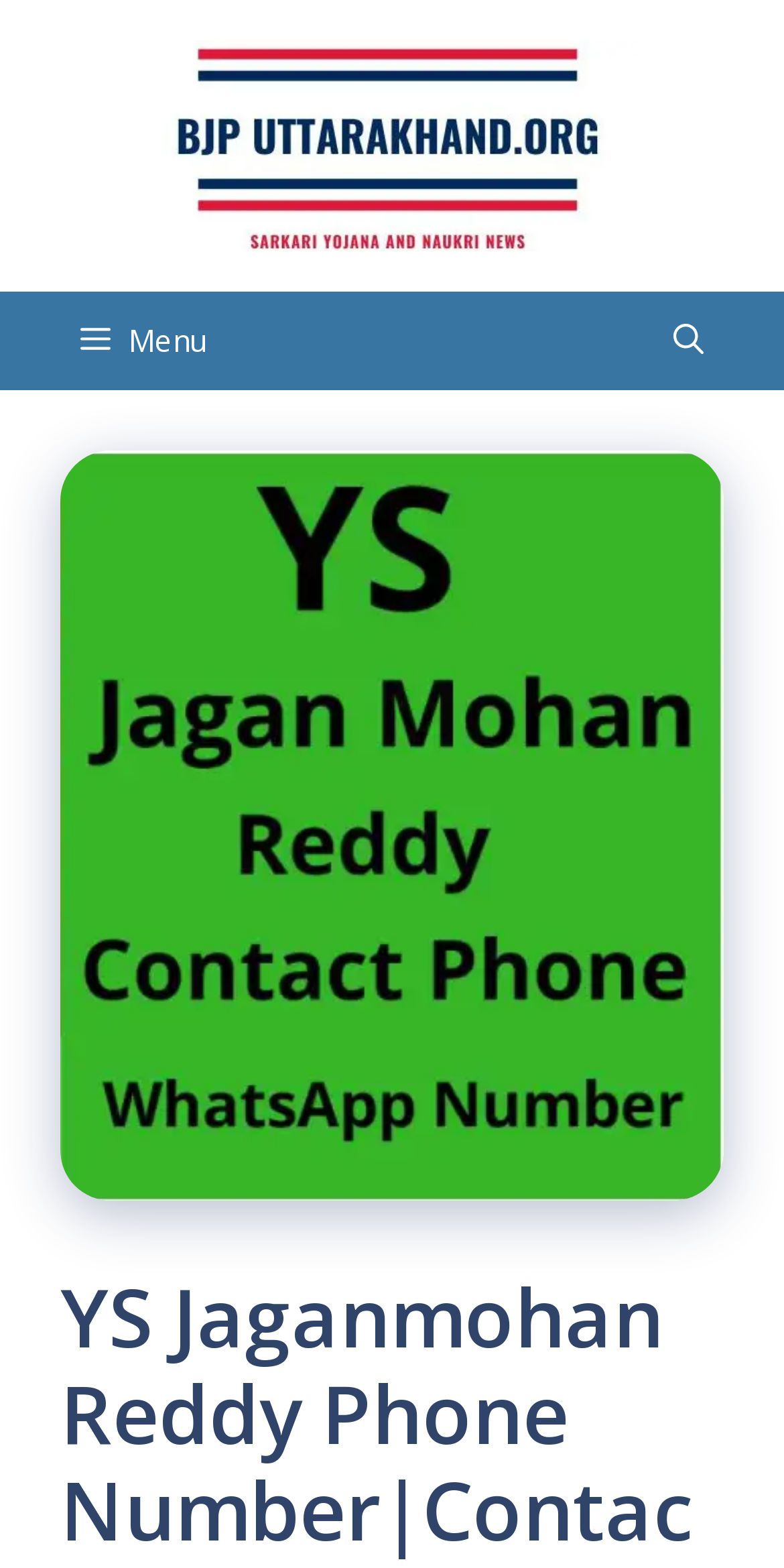Using the provided element description: "aria-label="Open Search Bar"", identify the bounding box coordinates. The coordinates should be four floats between 0 and 1 in the order [left, top, right, bottom].

[0.795, 0.185, 0.962, 0.248]